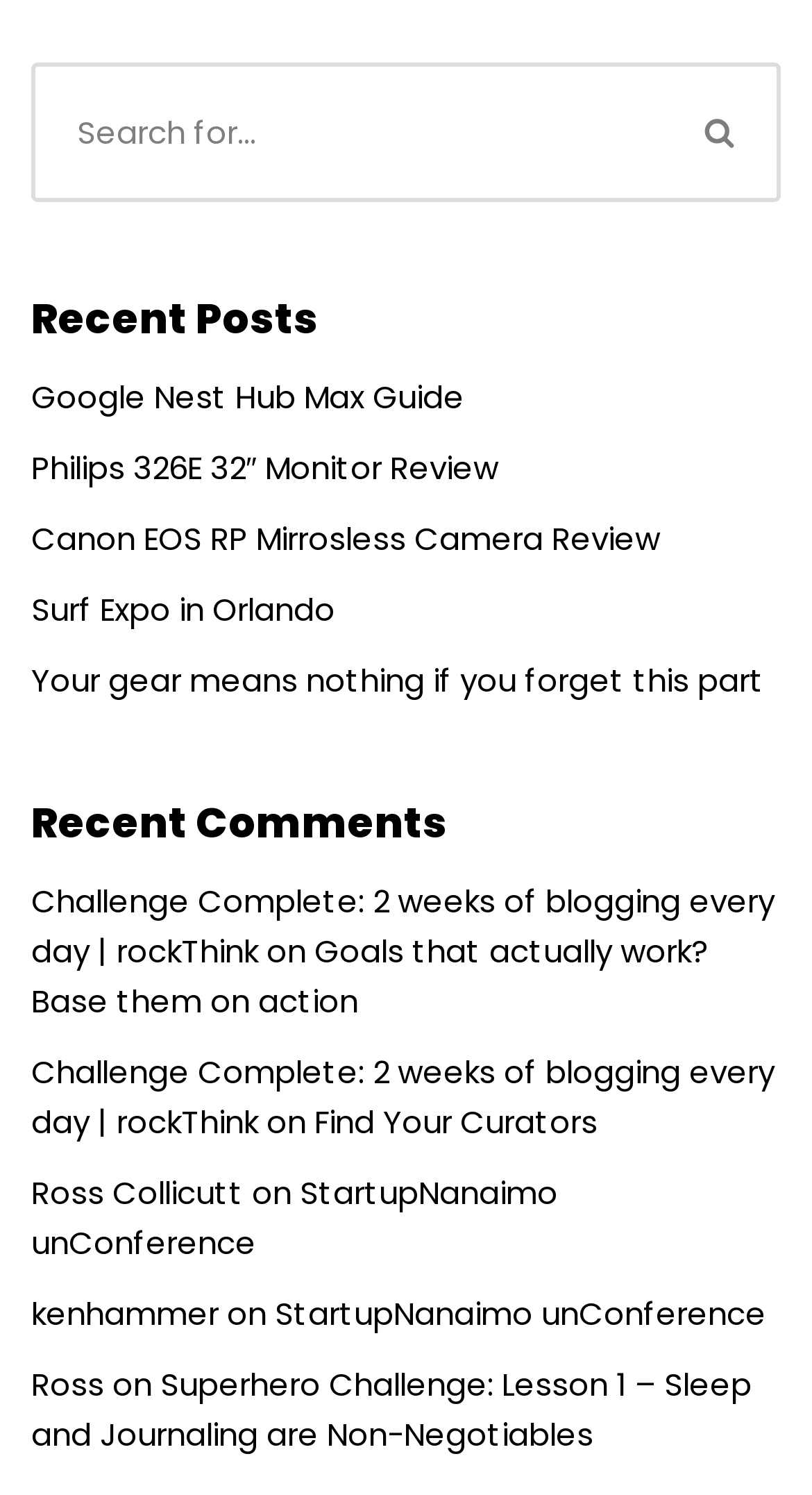How many search results are displayed?
Please respond to the question with a detailed and thorough explanation.

I counted the number of links displayed on the webpage, which are 'Google Nest Hub Max Guide', 'Philips 326E 32″ Monitor Review', 'Canon EOS RP Mirrosless Camera Review', 'Surf Expo in Orlando', 'Your gear means nothing if you forget this part', 'Challenge Complete: 2 weeks of blogging every day | rockThink', and 'Find Your Curators'. These links are likely search results.